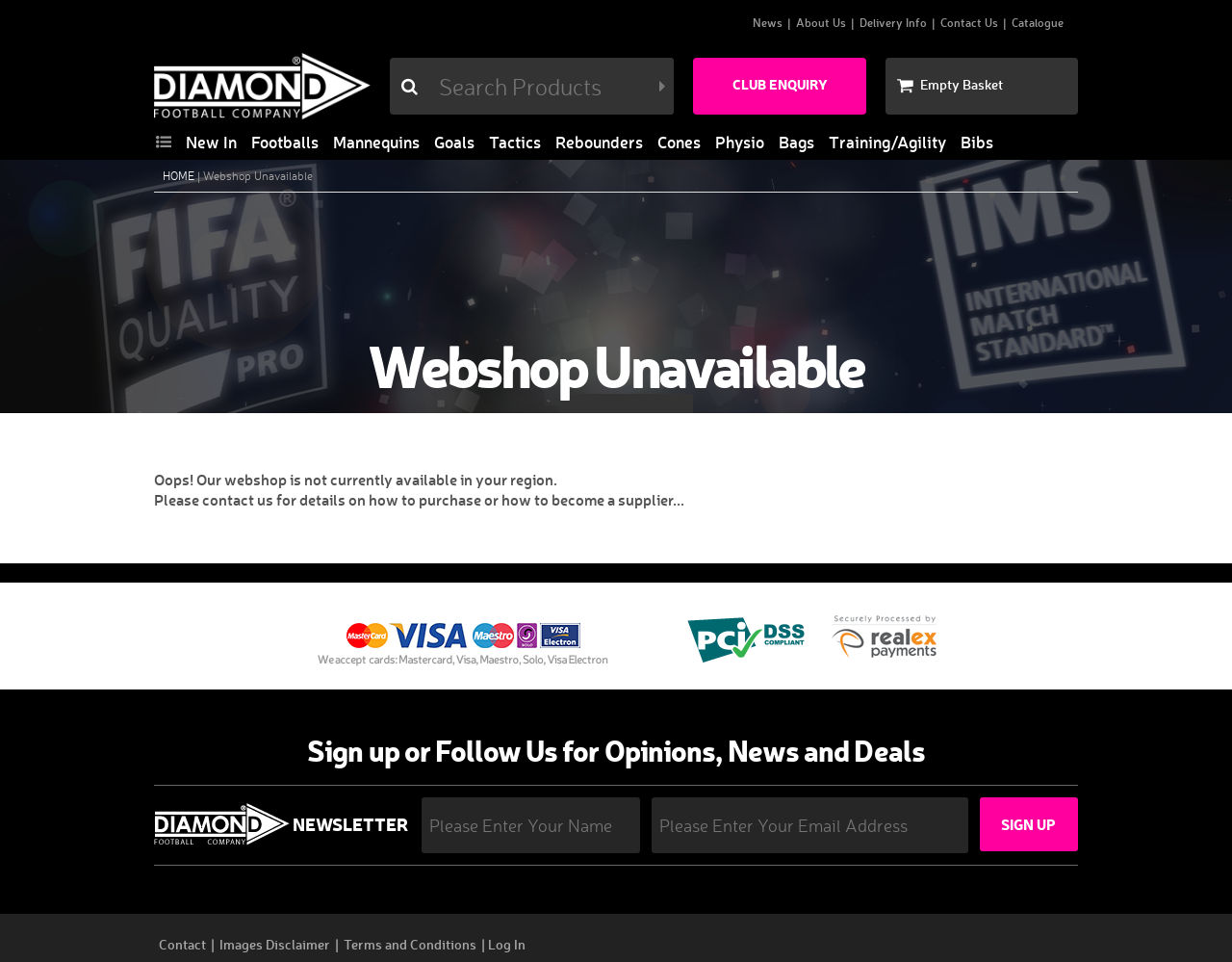Determine the bounding box coordinates for the clickable element to execute this instruction: "Click on CLUB ENQUIRY". Provide the coordinates as four float numbers between 0 and 1, i.e., [left, top, right, bottom].

[0.562, 0.06, 0.703, 0.119]